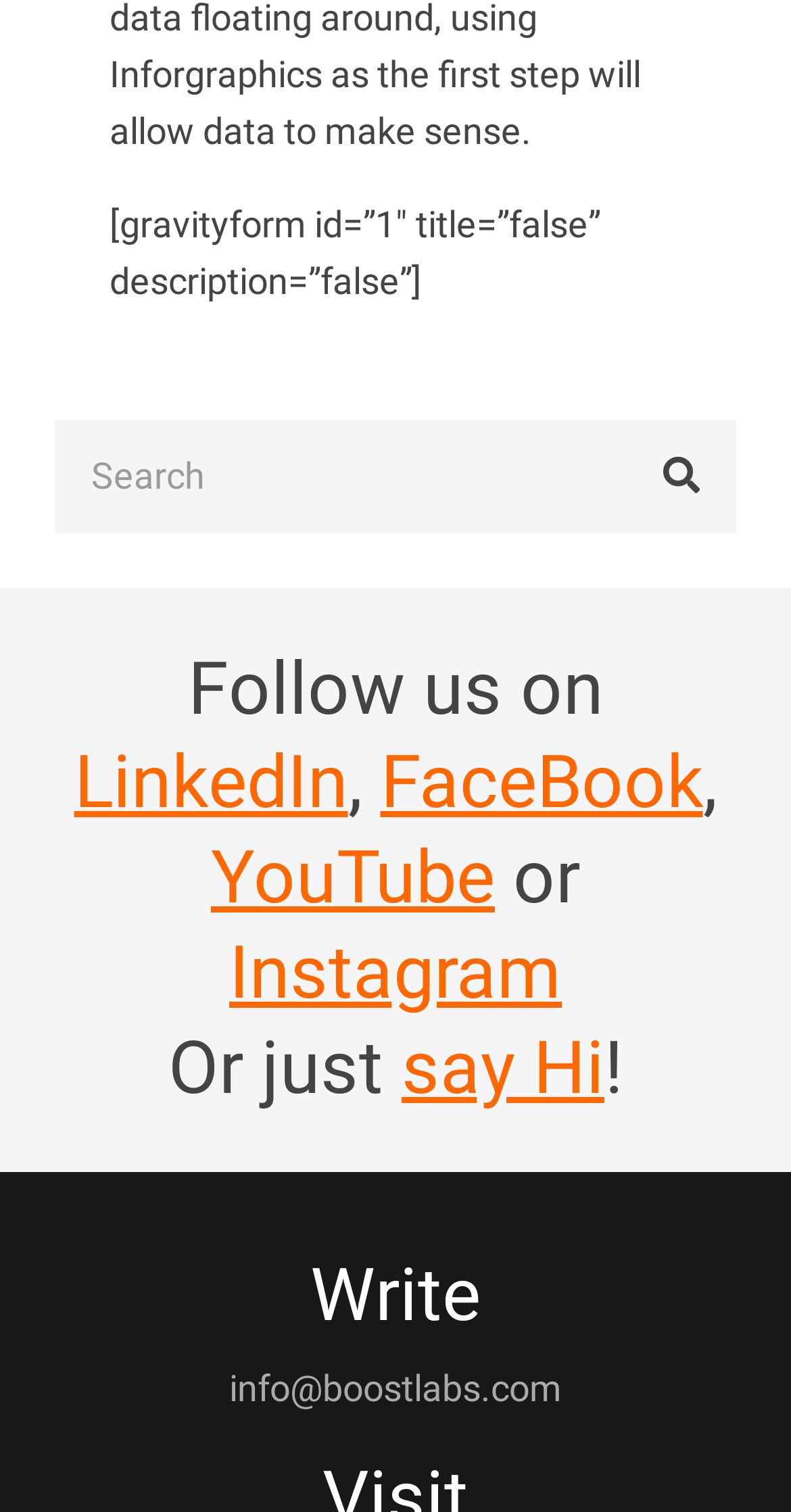What is the heading above the email address?
Answer the question with a detailed explanation, including all necessary information.

The heading 'Write' is placed above the email address, suggesting that users can write to the provided email address for communication or inquiries.